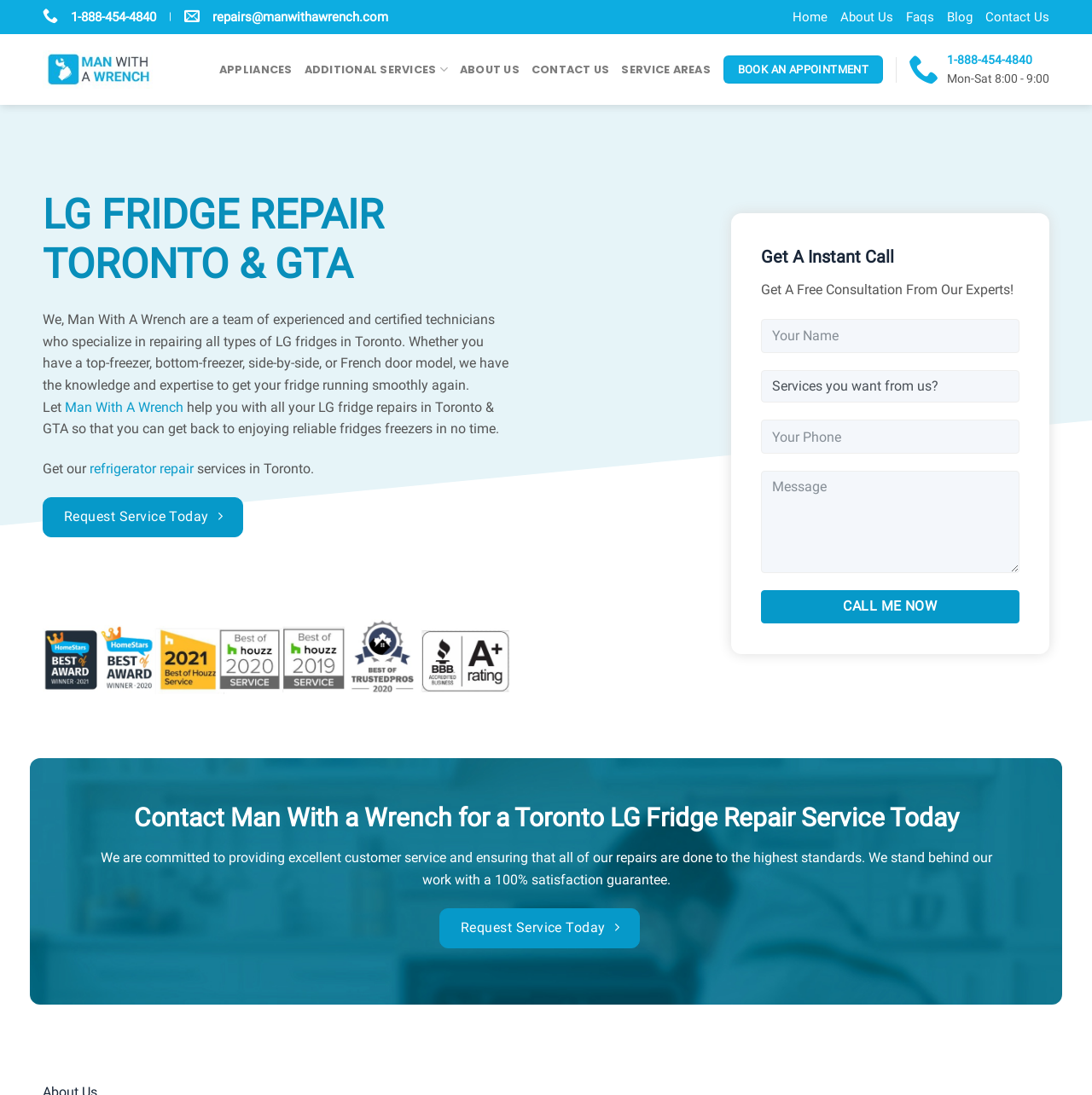Please identify the coordinates of the bounding box that should be clicked to fulfill this instruction: "Click to get a free consultation".

[0.697, 0.257, 0.928, 0.271]